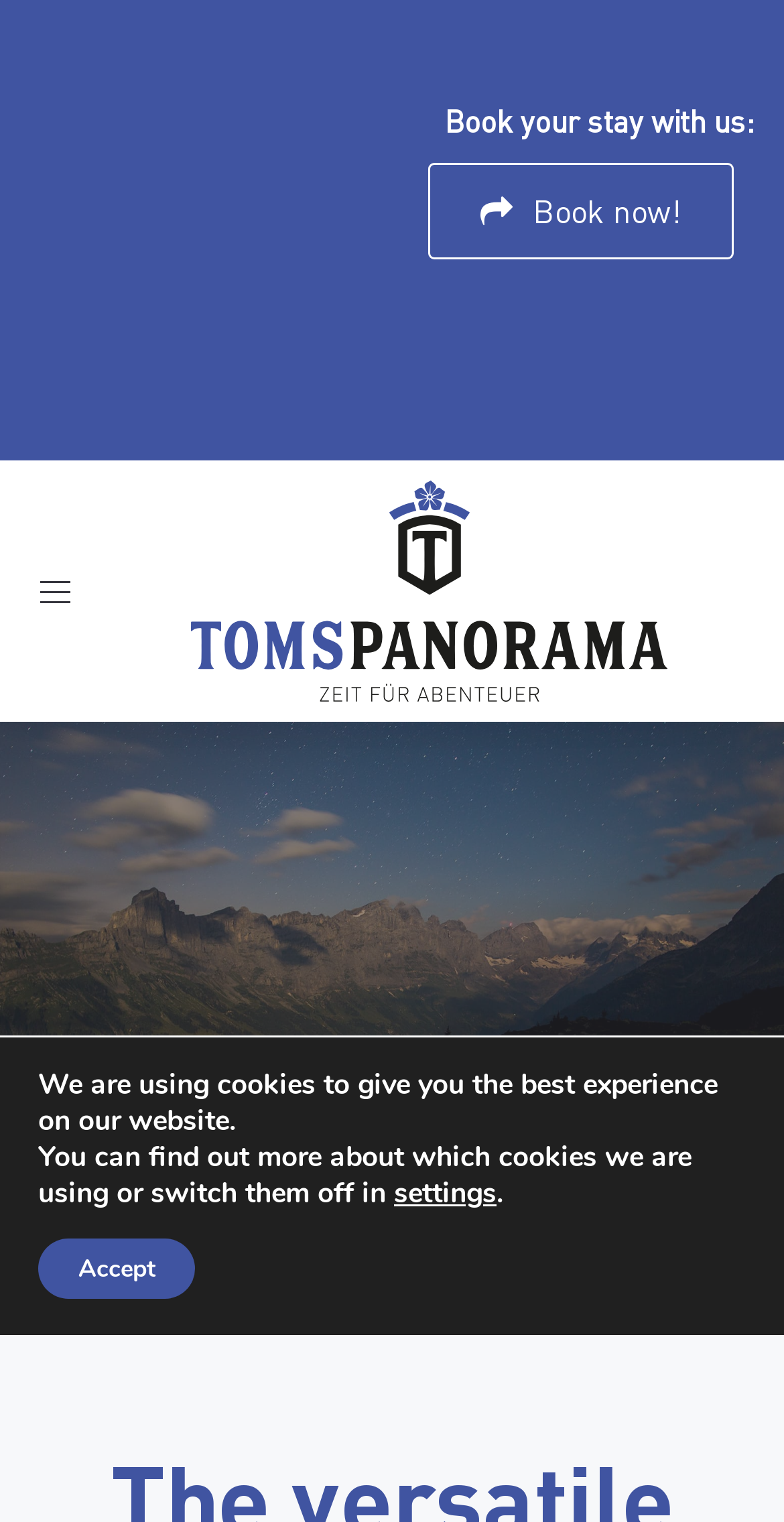Offer a meticulous description of the webpage's structure and content.

The webpage is about excursions and vacations in Gadmen. At the top, there is a layout table that spans almost the entire width of the page. Within this table, there is a static text element that reads "Book your stay with us:" positioned near the top center of the page. Below this text, there is a link to "Book now!" with an icon.

To the left of the layout table, there is a button to toggle navigation. Below this button, there is a link to "Ferien in Gadmen" which is accompanied by an image with the same name. The image and link are positioned near the top left of the page.

At the bottom of the page, there is a GDPR cookie banner that spans the entire width of the page. Within this banner, there are two static text elements that explain the use of cookies on the website. Below these text elements, there are two buttons: "settings" and "Accept". The "Accept" button is positioned near the bottom left of the page, while the "settings" button is positioned near the bottom center of the page.